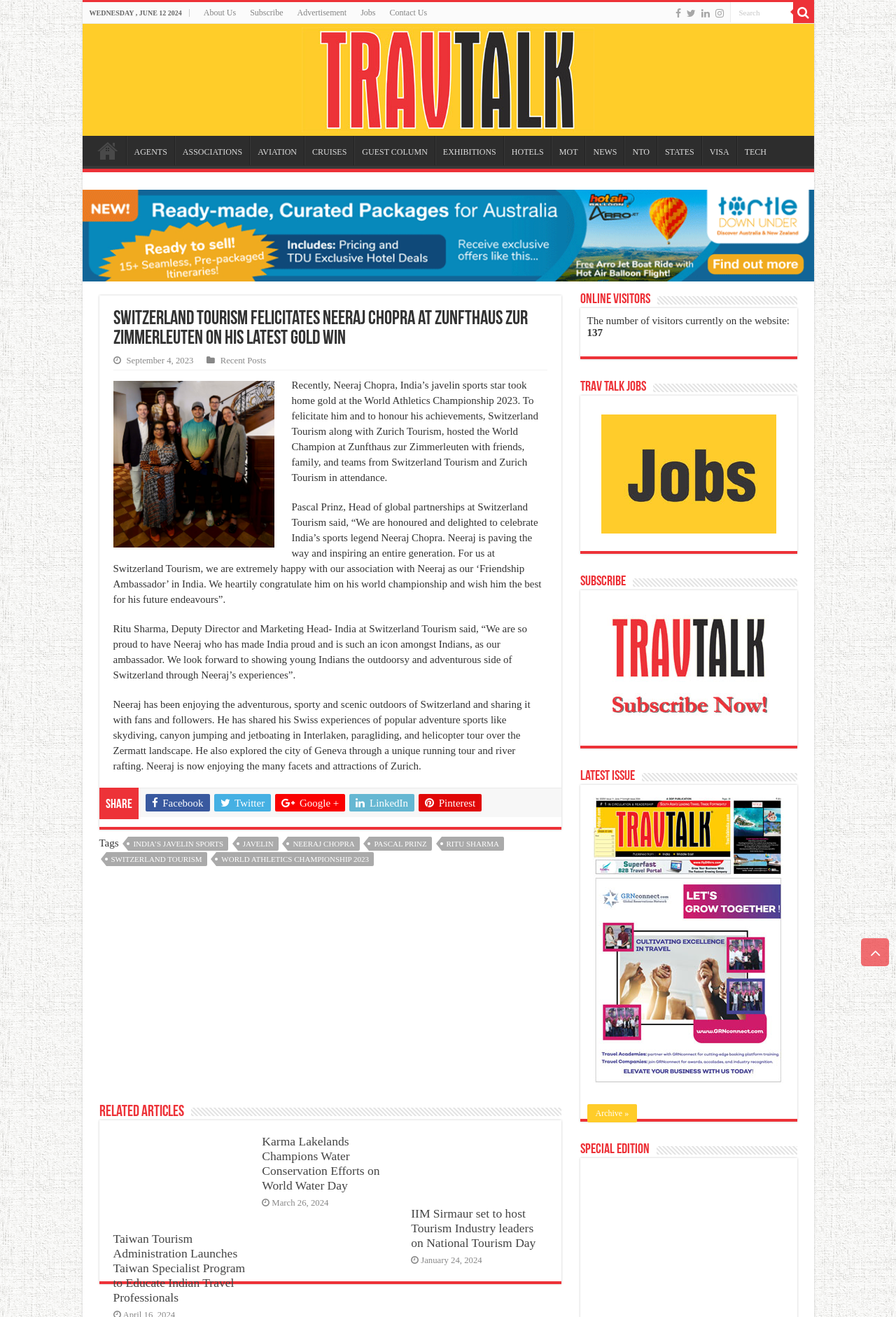Determine the bounding box coordinates for the element that should be clicked to follow this instruction: "Share the article on Facebook". The coordinates should be given as four float numbers between 0 and 1, in the format [left, top, right, bottom].

[0.162, 0.603, 0.234, 0.616]